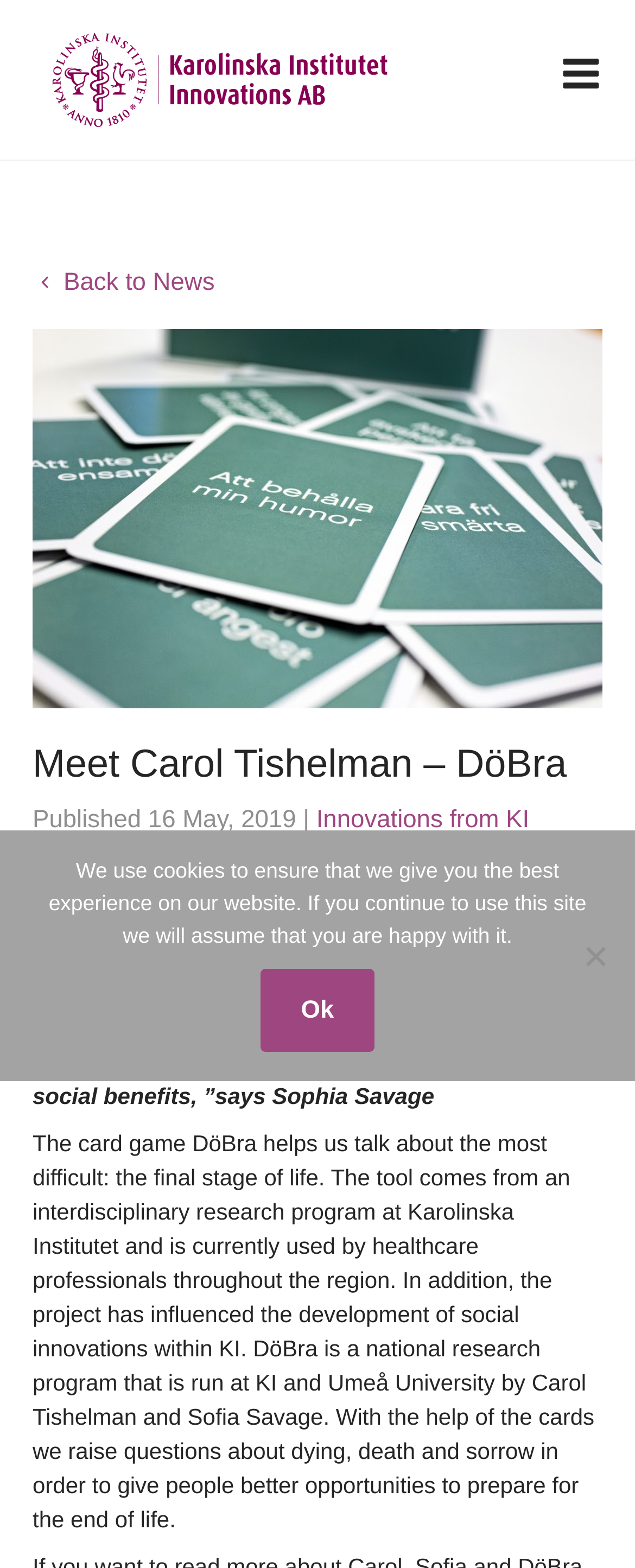Consider the image and give a detailed and elaborate answer to the question: 
Who is the developer of the card game DöBra?

From the text, it is mentioned that 'The card game DöBra helps us talk about the most difficult: the final stage of life. The tool comes from an interdisciplinary research program at Karolinska Institutet and is currently used by healthcare professionals throughout the region. In addition, the project has influenced the development of social innovations within KI. DöBra is a national research program that is run at KI and Umeå University by Carol Tishelman and Sofia Savage.' Therefore, the developers of the card game DöBra are Carol Tishelman and Sofia Savage.